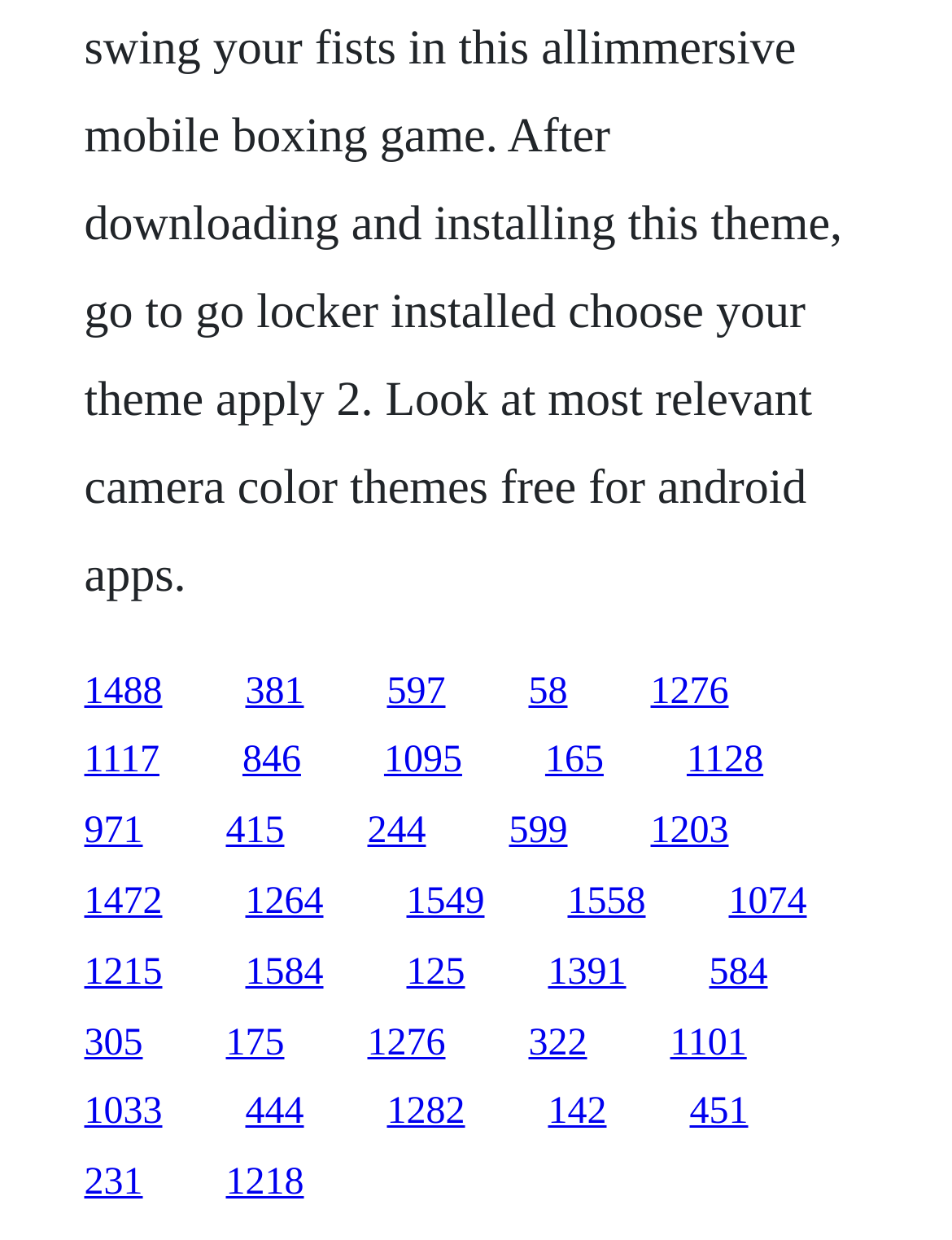Please provide a one-word or phrase answer to the question: 
Are there any links with overlapping bounding boxes?

No